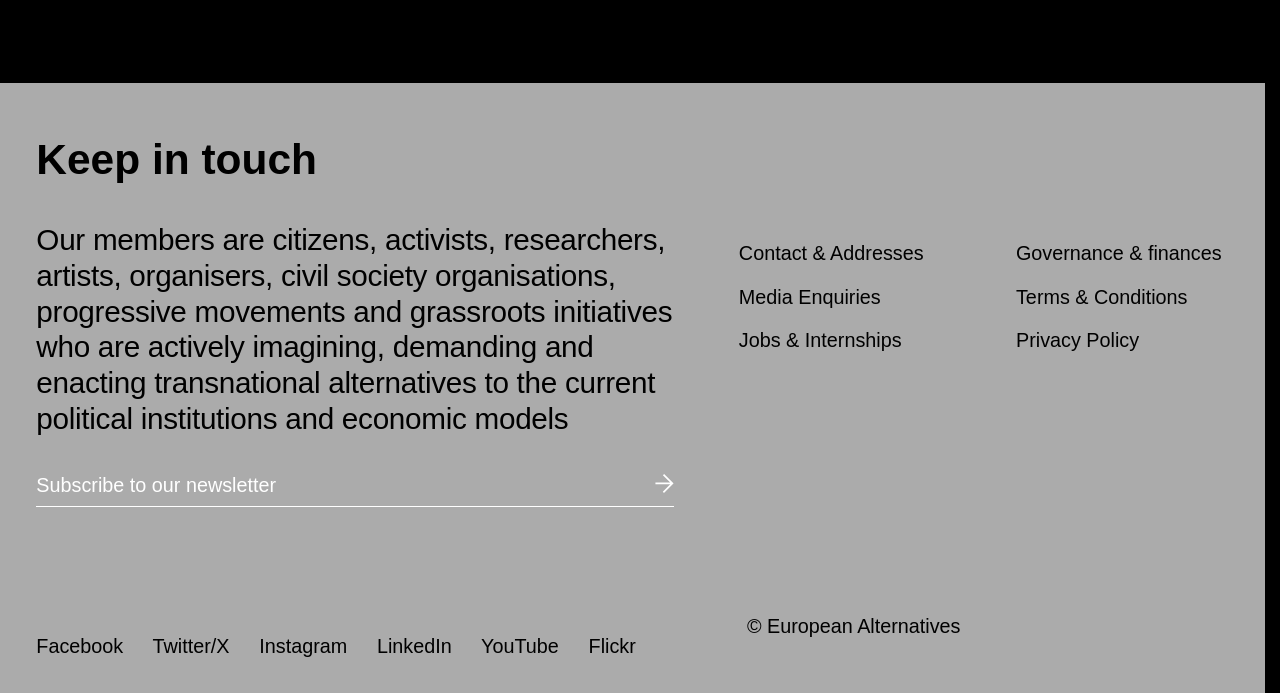What is the purpose of the 'Subscribe to our newsletter' link?
Using the image, provide a concise answer in one word or a short phrase.

To receive newsletters